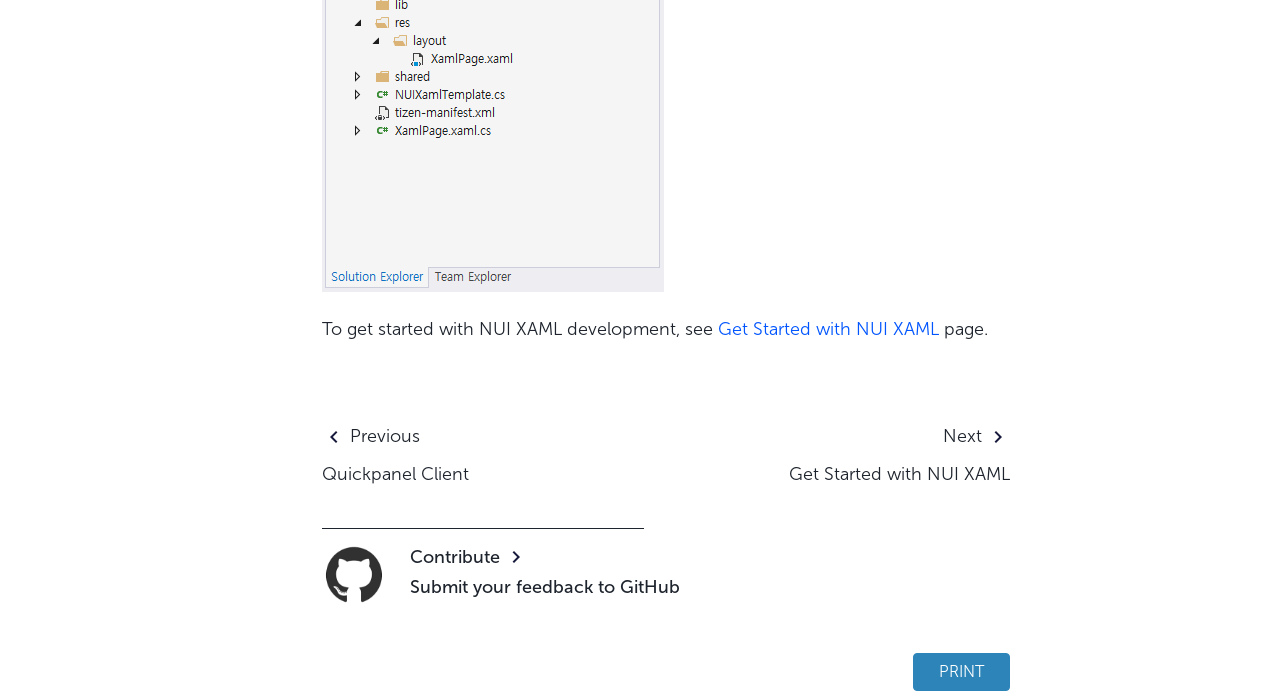Please answer the following question using a single word or phrase: 
What is the purpose of the 'PRINT' button?

To print the page